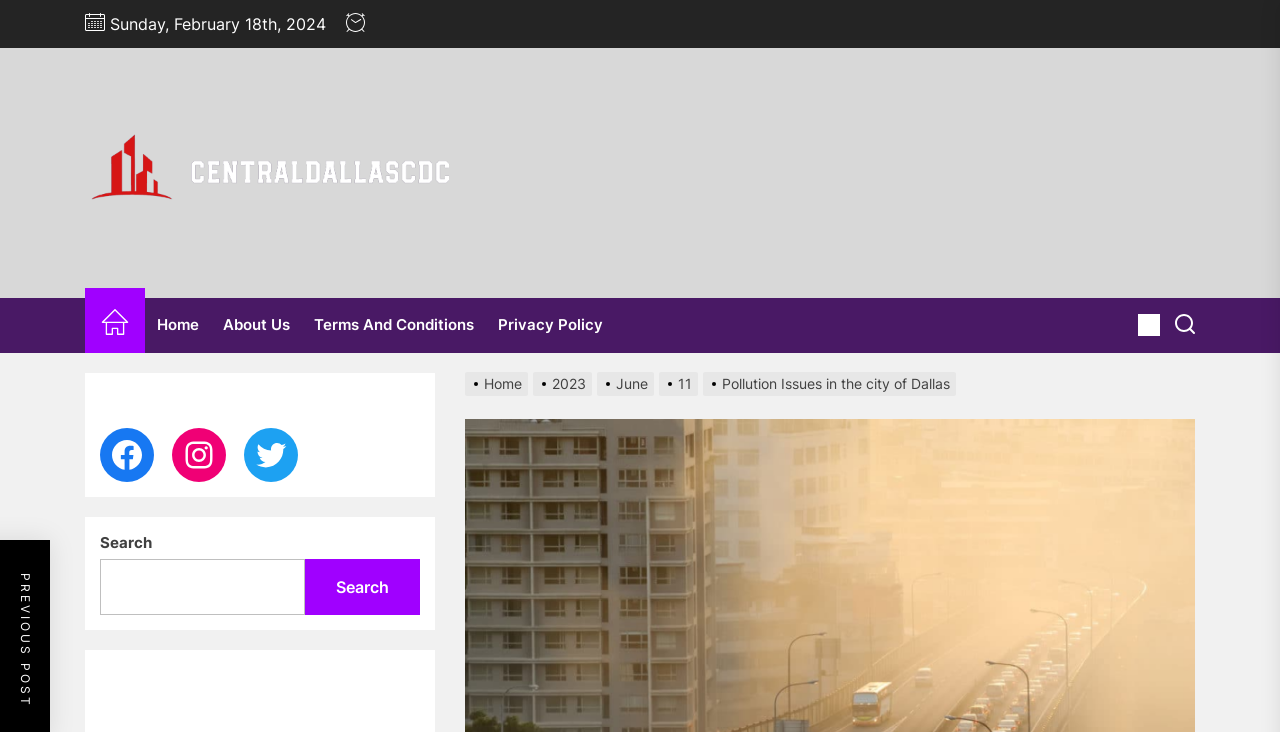Provide the bounding box coordinates for the UI element that is described as: "parent_node: Search name="s"".

[0.078, 0.764, 0.238, 0.84]